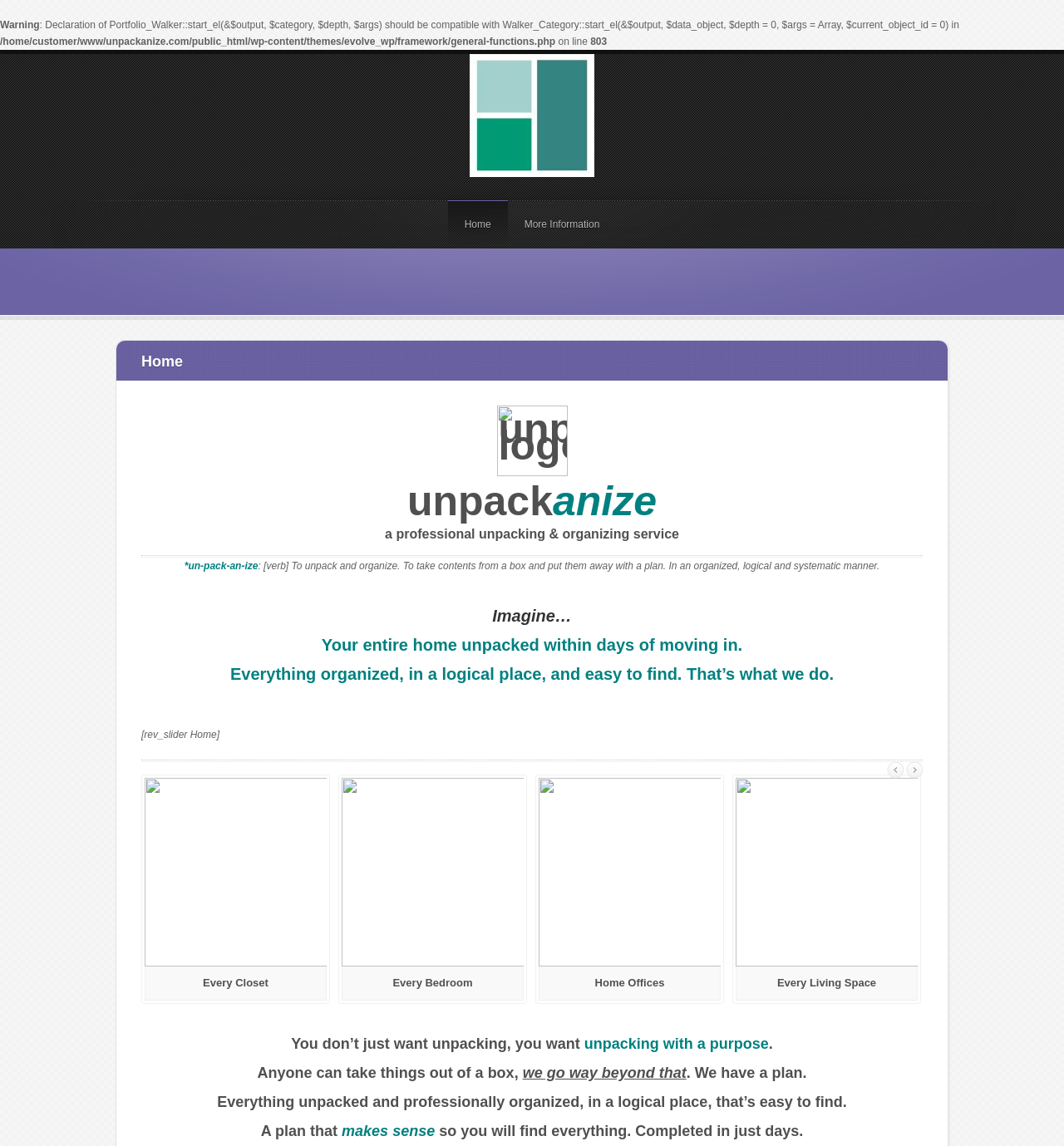Describe the webpage meticulously, covering all significant aspects.

The webpage is titled "Unpackanize" and appears to be a professional unpacking and organizing service. At the top, there is a warning message followed by a PHP error message and a file path. Below this, there is a logo of "Unpackanize" with a link to the homepage. 

To the right of the logo, there are three links: "Home", "More Information", and another "Unpackanize" link with an image. 

Below these links, there are several headings that describe the service. The first heading is "Home", followed by "unpz logo" and "unpackanize". The next heading is a tagline that reads "a professional unpacking & organizing service". 

A horizontal separator line divides the page, and below it, there is a group of text that defines the term "un-pack-an-ize" as a verb, meaning to unpack and organize contents in a logical and systematic manner. 

The page then continues with several headings that describe the benefits of the service, including imagining a home unpacked and organized within days of moving in, with everything in a logical place and easy to find. 

There are several groups of text and separators that follow, including a section that appears to be a slider or carousel with links to other pages. 

At the bottom of the page, there are links to previous and next pages, as well as a "Scroll Back to Top" button. The page concludes with several headings that emphasize the purpose and benefits of the unpacking and organizing service.